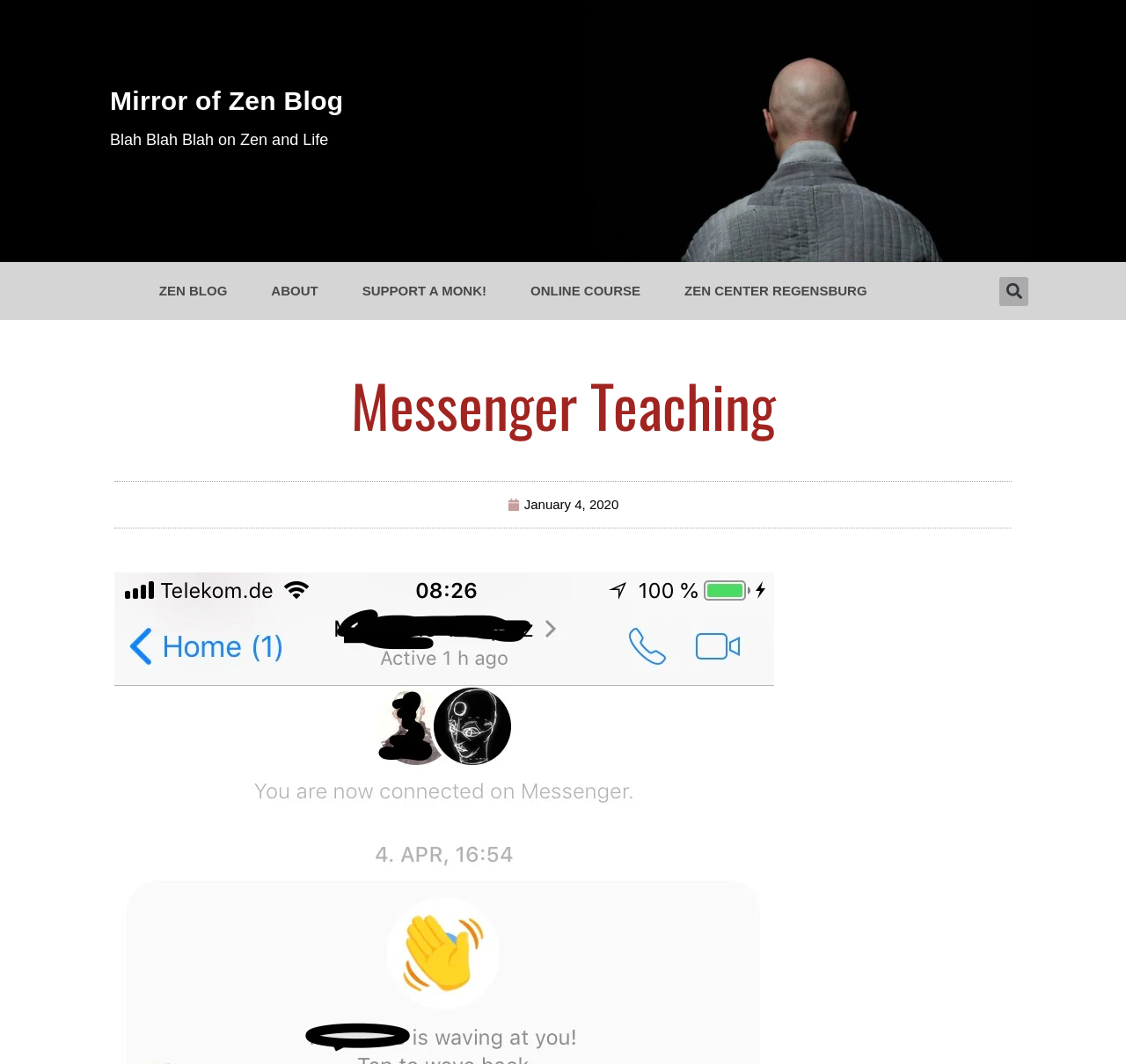How many links are in the top navigation menu?
Analyze the image and provide a thorough answer to the question.

I counted the number of link elements in the top navigation menu, which are 'ZEN BLOG', 'ABOUT', 'SUPPORT A MONK!', 'ONLINE COURSE', and 'ZEN CENTER REGENSBURG', and found that there are 5 links in total.